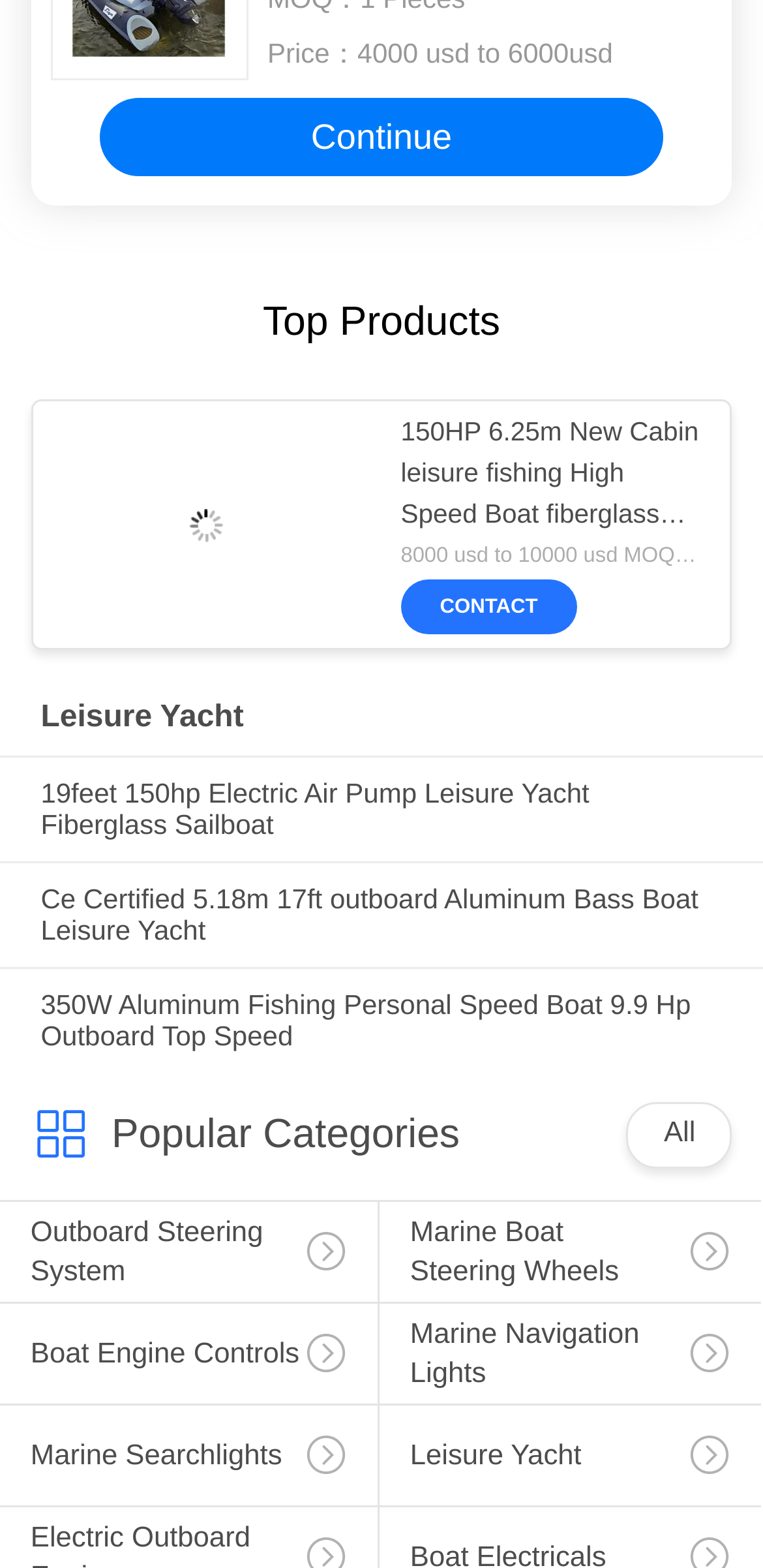What is the name of the first product listed under 'Leisure Yacht'? Based on the screenshot, please respond with a single word or phrase.

19feet 150hp Electric Air Pump Leisure Yacht Fiberglass Sailboat